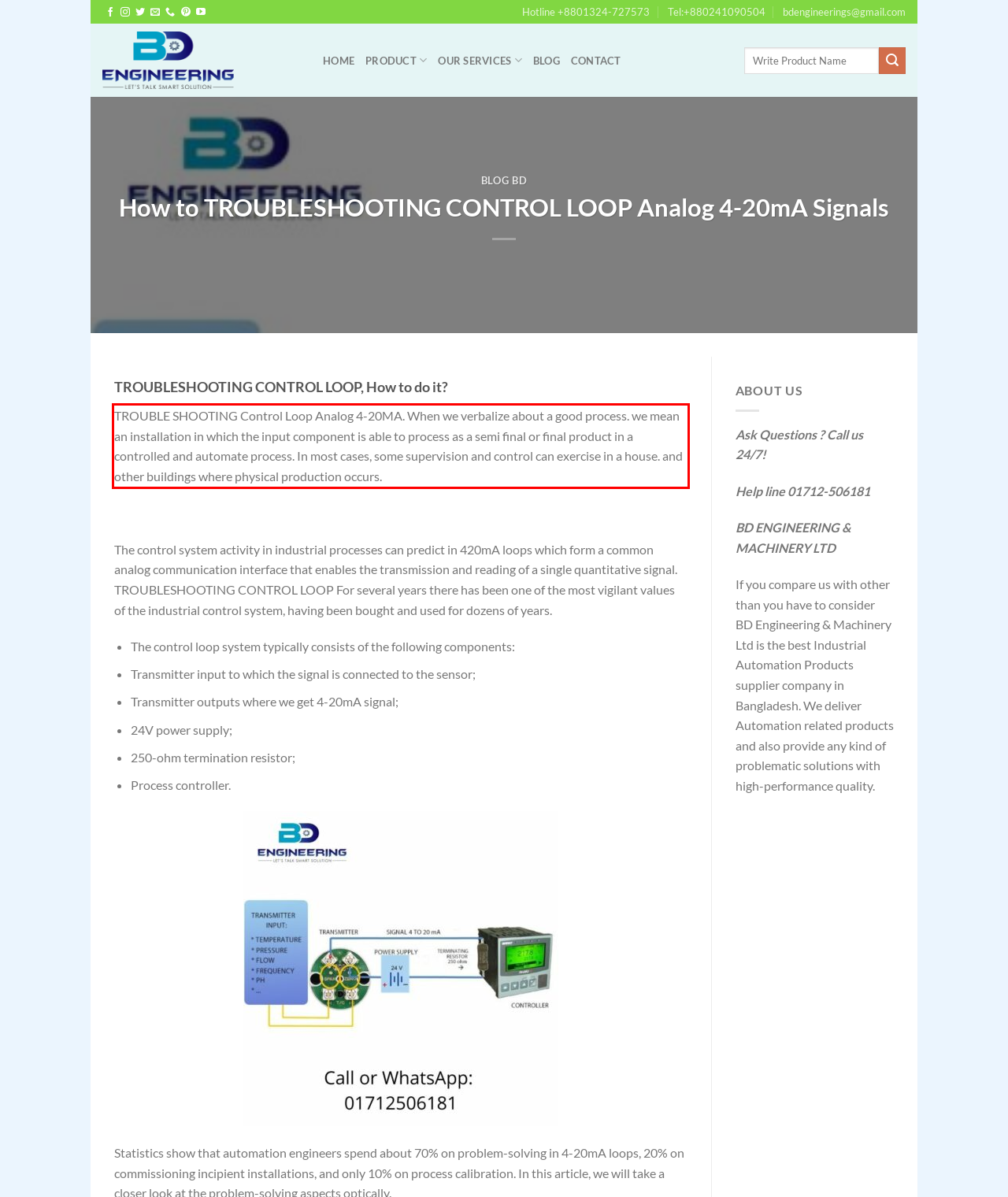You have a screenshot of a webpage where a UI element is enclosed in a red rectangle. Perform OCR to capture the text inside this red rectangle.

TROUBLE SHOOTING Control Loop Analog 4-20MA. When we verbalize about a good process. we mean an installation in which the input component is able to process as a semi final or final product in a controlled and automate process. In most cases, some supervision and control can exercise in a house. and other buildings where physical production occurs.